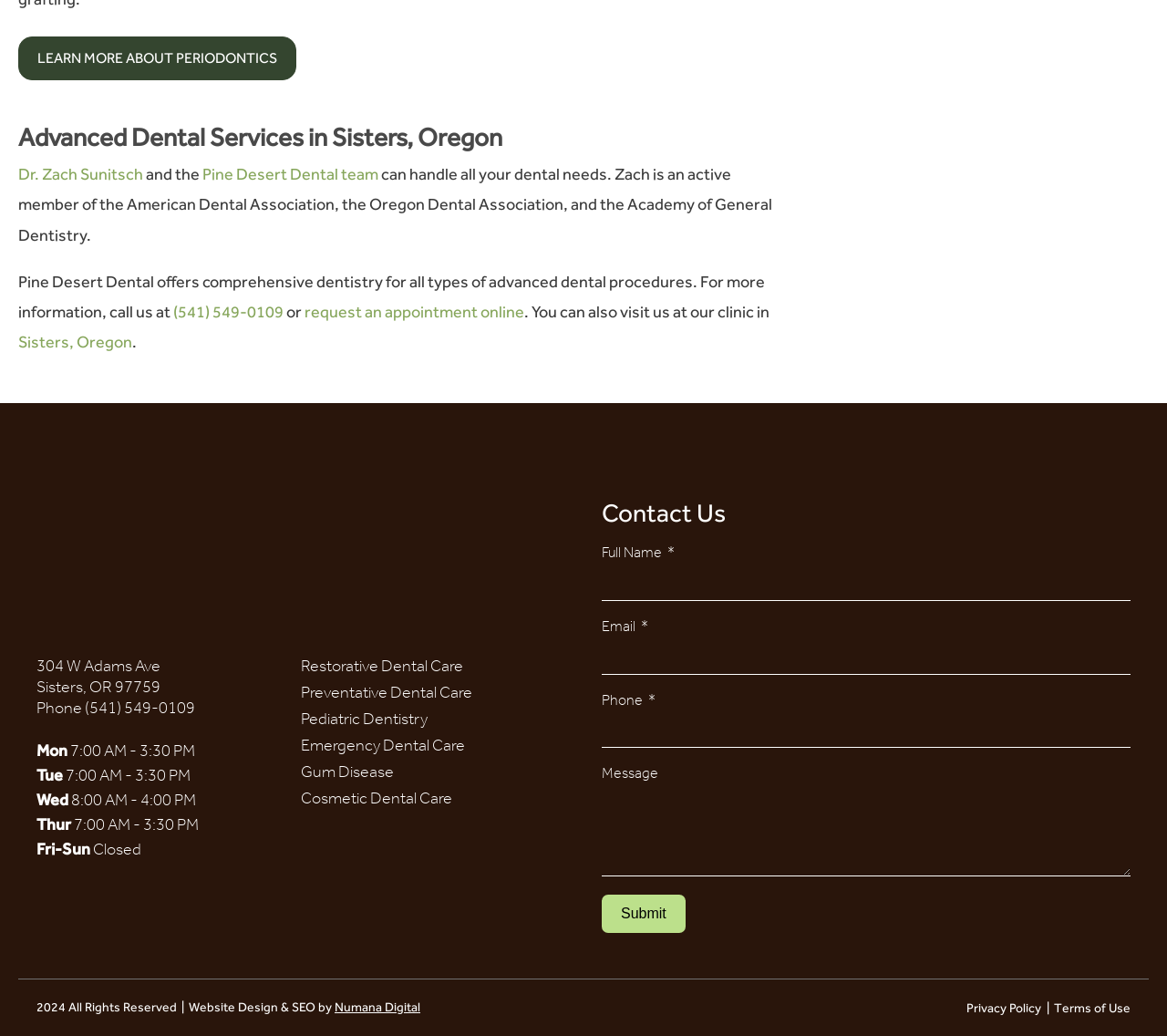What is the address of the dental clinic?
From the image, provide a succinct answer in one word or a short phrase.

304 W Adams Ave, Sisters, OR 97759